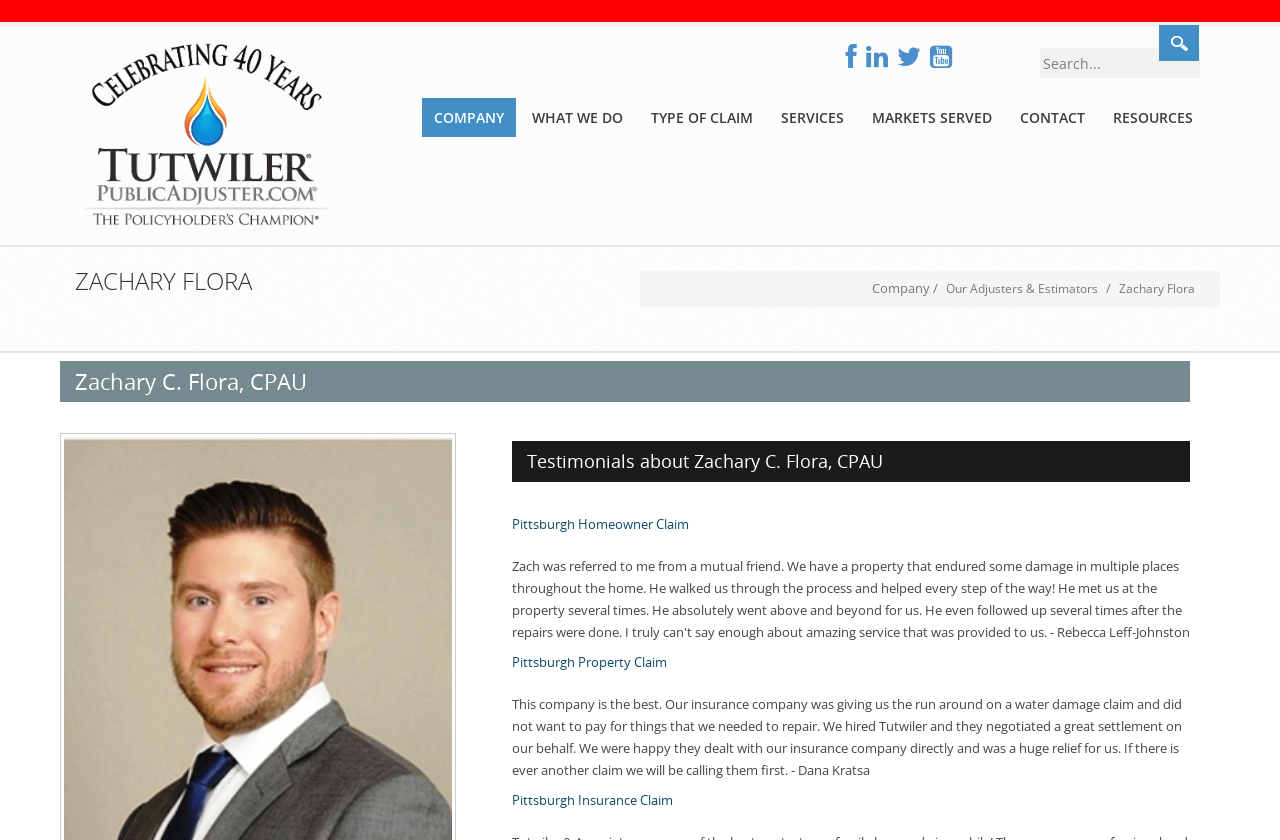What is the company name?
Please answer the question as detailed as possible.

I found the answer by looking at the link element with the text 'Florida Public Adjuster | Insurance Claim Adjusters | Tutwiler & Associates' which is likely to be the company name.